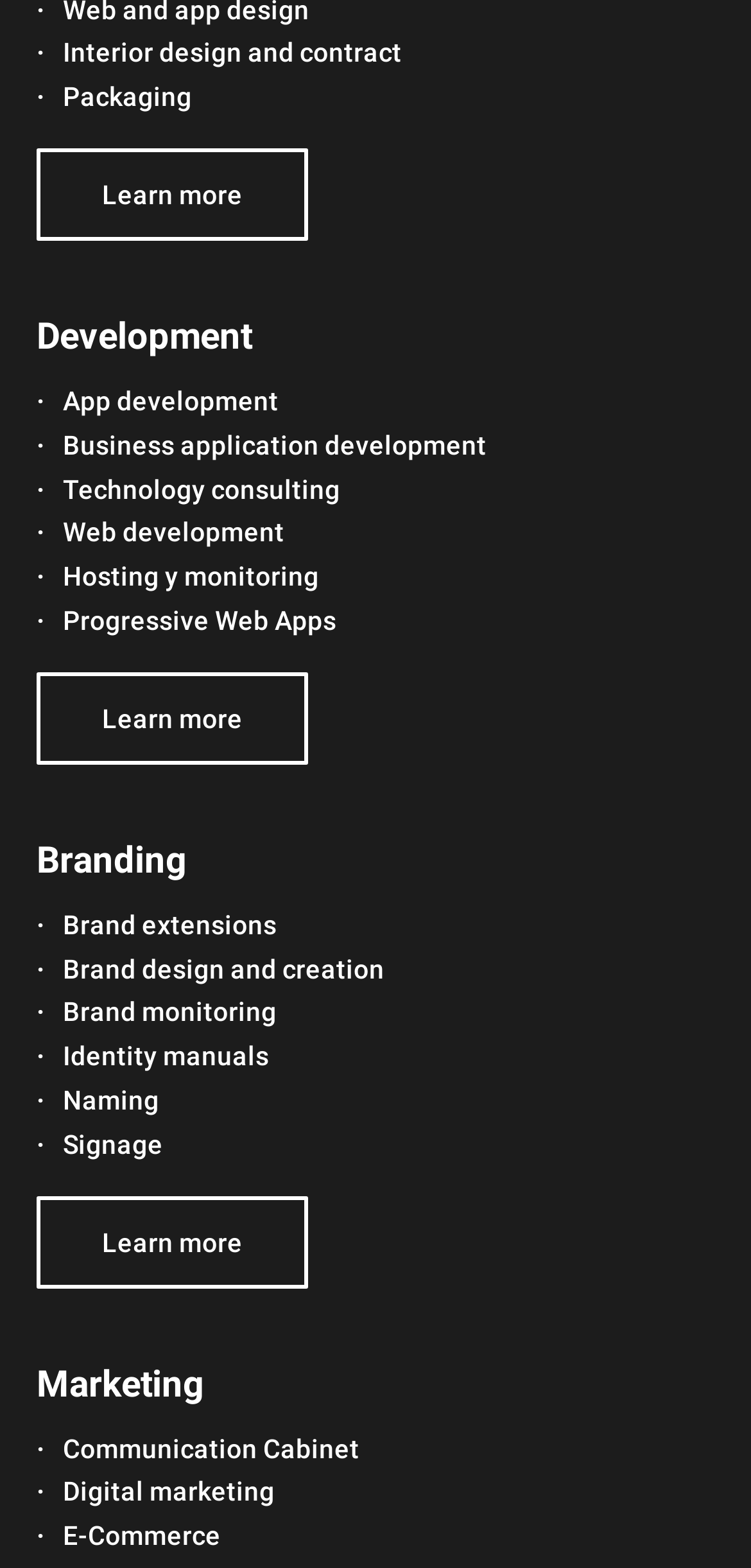What is the first link under the Branding category?
Please answer the question with as much detail as possible using the screenshot.

I can see that the Branding category has several links, and the first one is 'Brand extensions' with a bounding box coordinate of [0.084, 0.58, 0.368, 0.599].